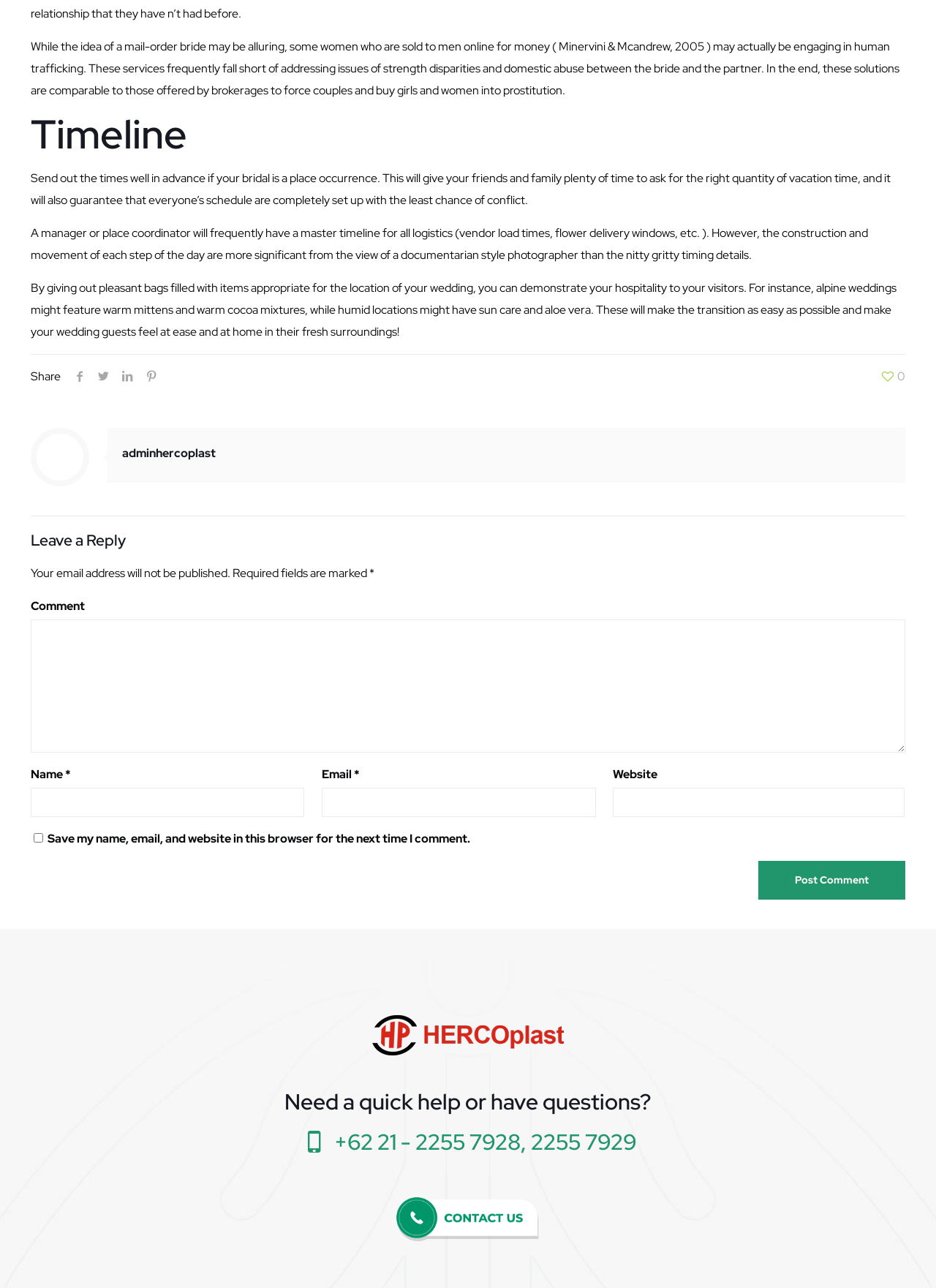Please answer the following question using a single word or phrase: 
What is the phone number provided for quick help or questions?

+62 21 - 2255 7928, 2255 7929